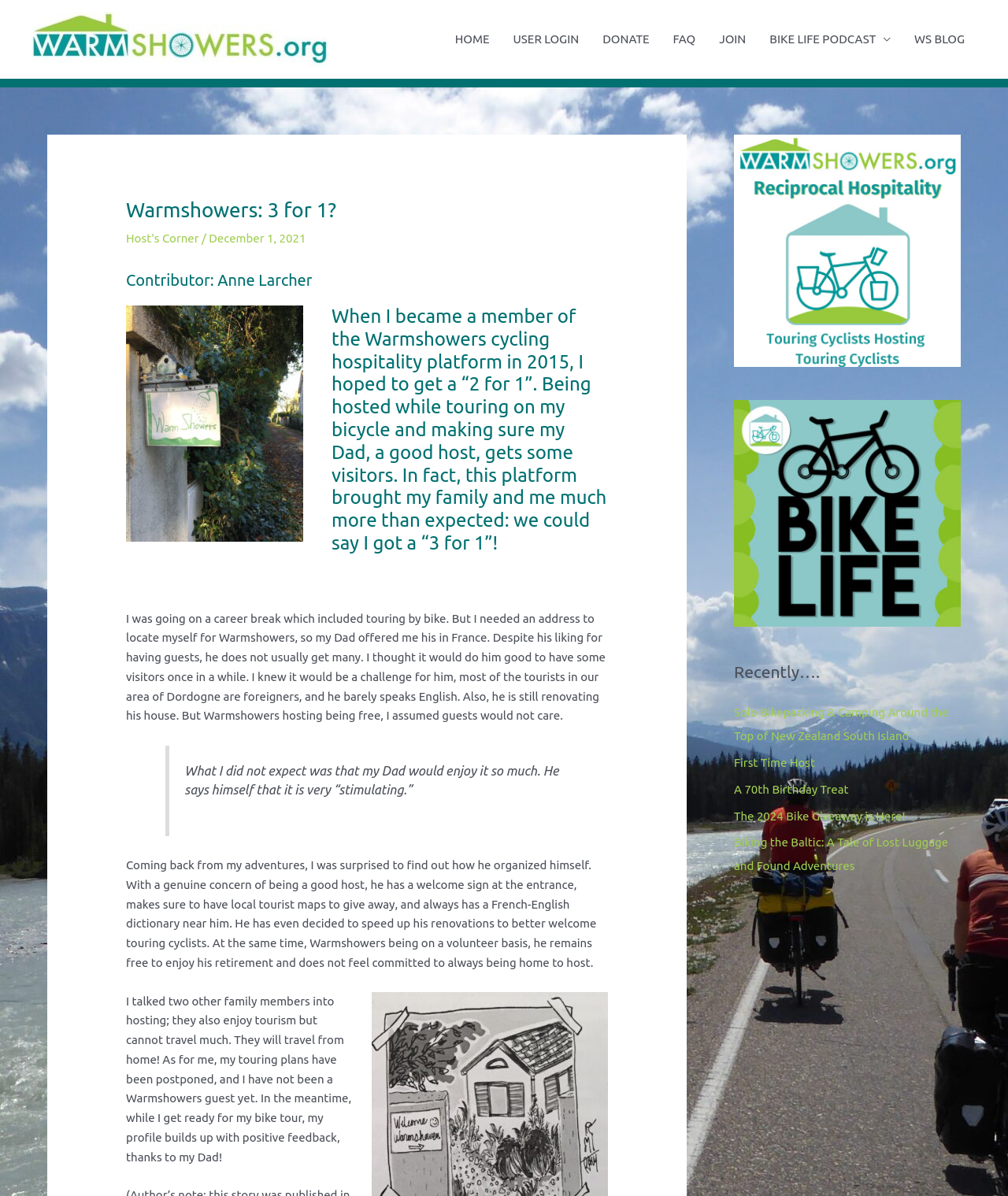Give a concise answer of one word or phrase to the question: 
Who wrote the article?

Anne Larcher